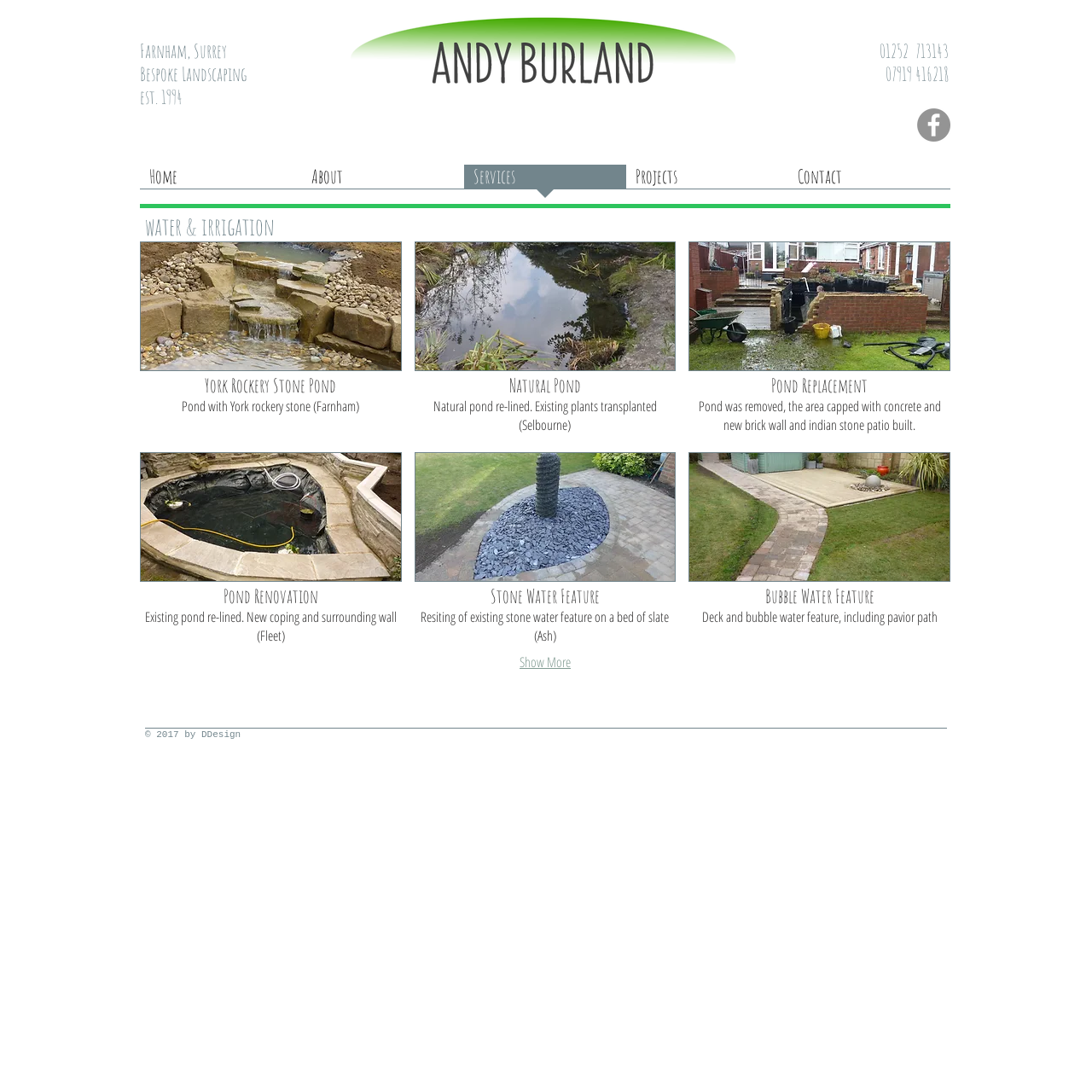Determine the bounding box coordinates for the clickable element required to fulfill the instruction: "View the York Rockery Stone Pond project". Provide the coordinates as four float numbers between 0 and 1, i.e., [left, top, right, bottom].

[0.128, 0.221, 0.368, 0.402]